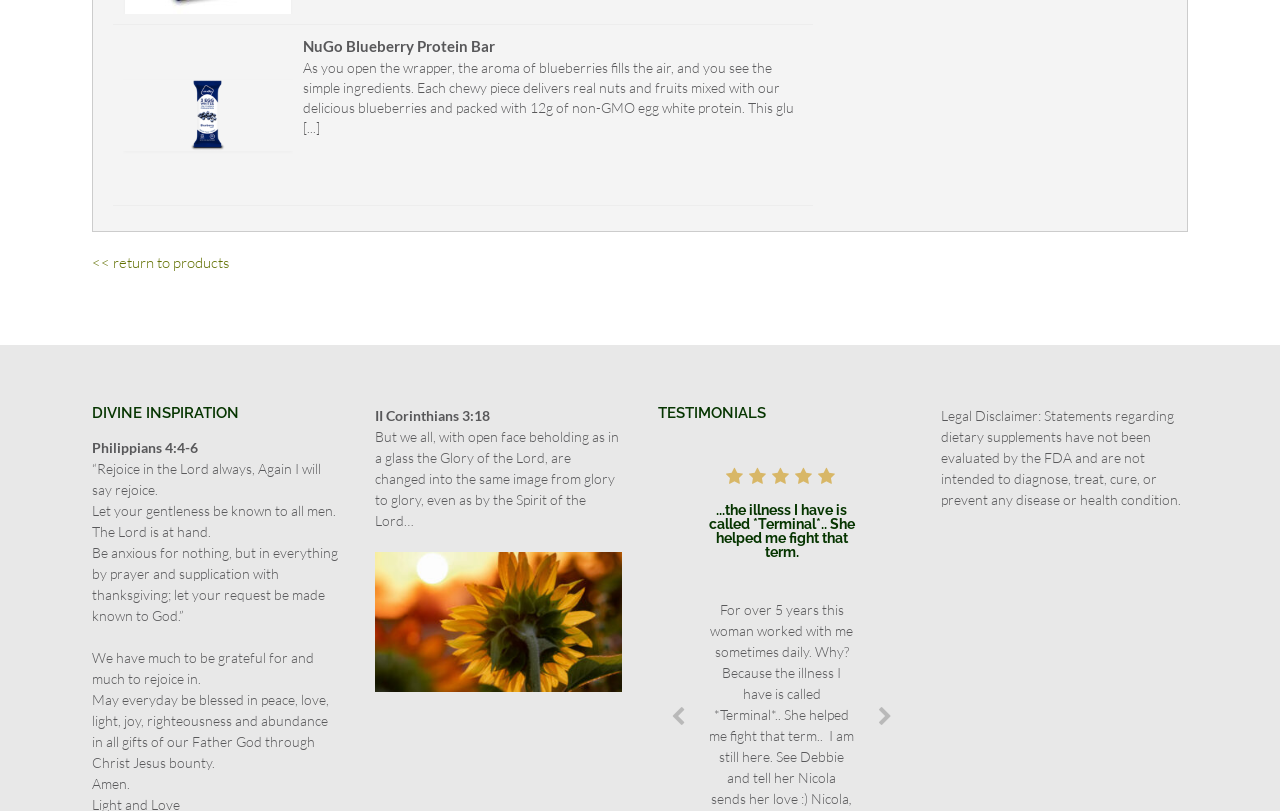Identify the bounding box of the UI component described as: "<< return to products".

[0.072, 0.312, 0.179, 0.336]